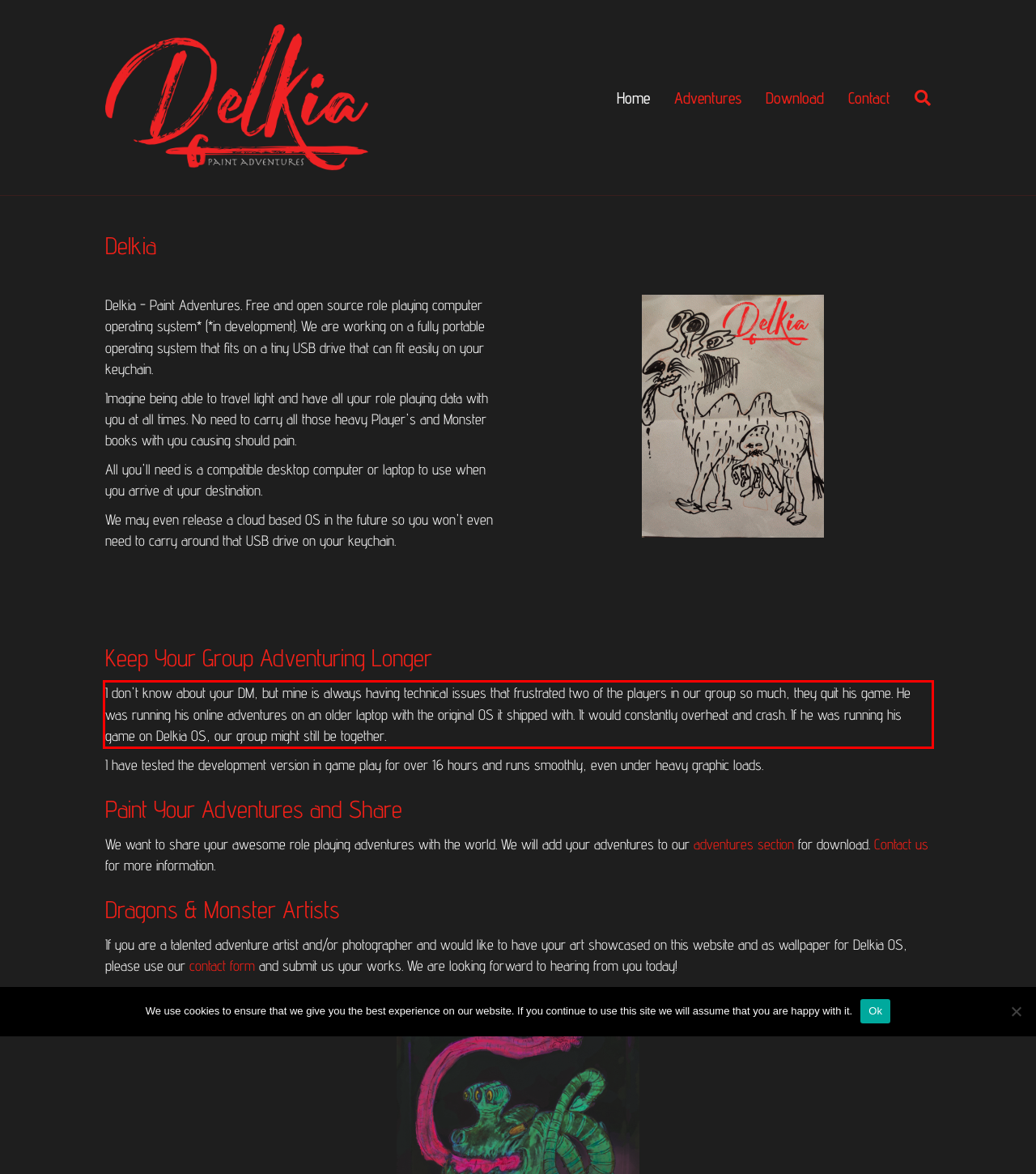Please perform OCR on the UI element surrounded by the red bounding box in the given webpage screenshot and extract its text content.

I don't know about your DM, but mine is always having technical issues that frustrated two of the players in our group so much, they quit his game. He was running his online adventures on an older laptop with the original OS it shipped with. It would constantly overheat and crash. If he was running his game on Delkia OS, our group might still be together.